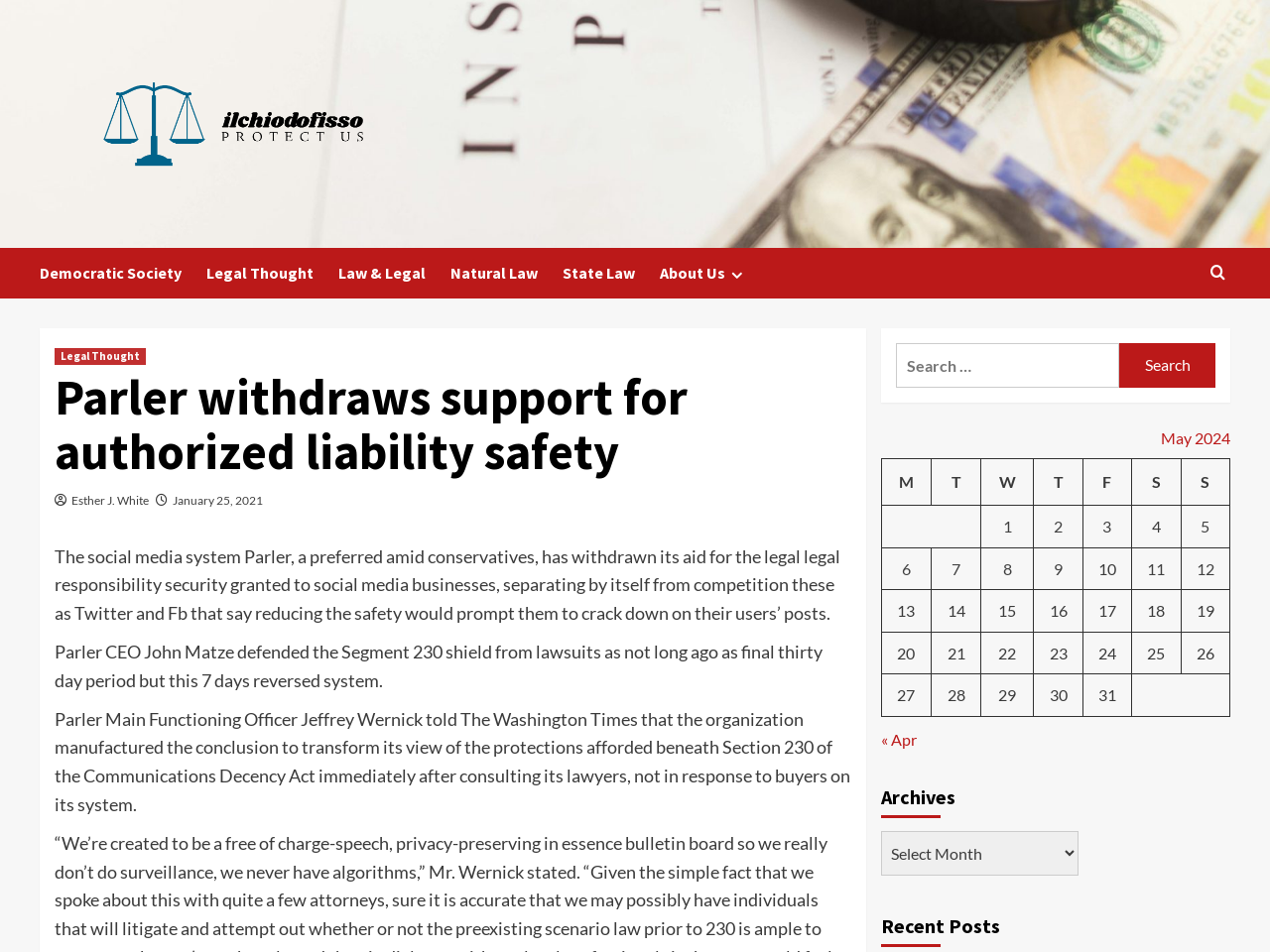Identify the bounding box for the UI element described as: "alt="Ilchiodofisso"". Ensure the coordinates are four float numbers between 0 and 1, formatted as [left, top, right, bottom].

[0.031, 0.047, 0.336, 0.214]